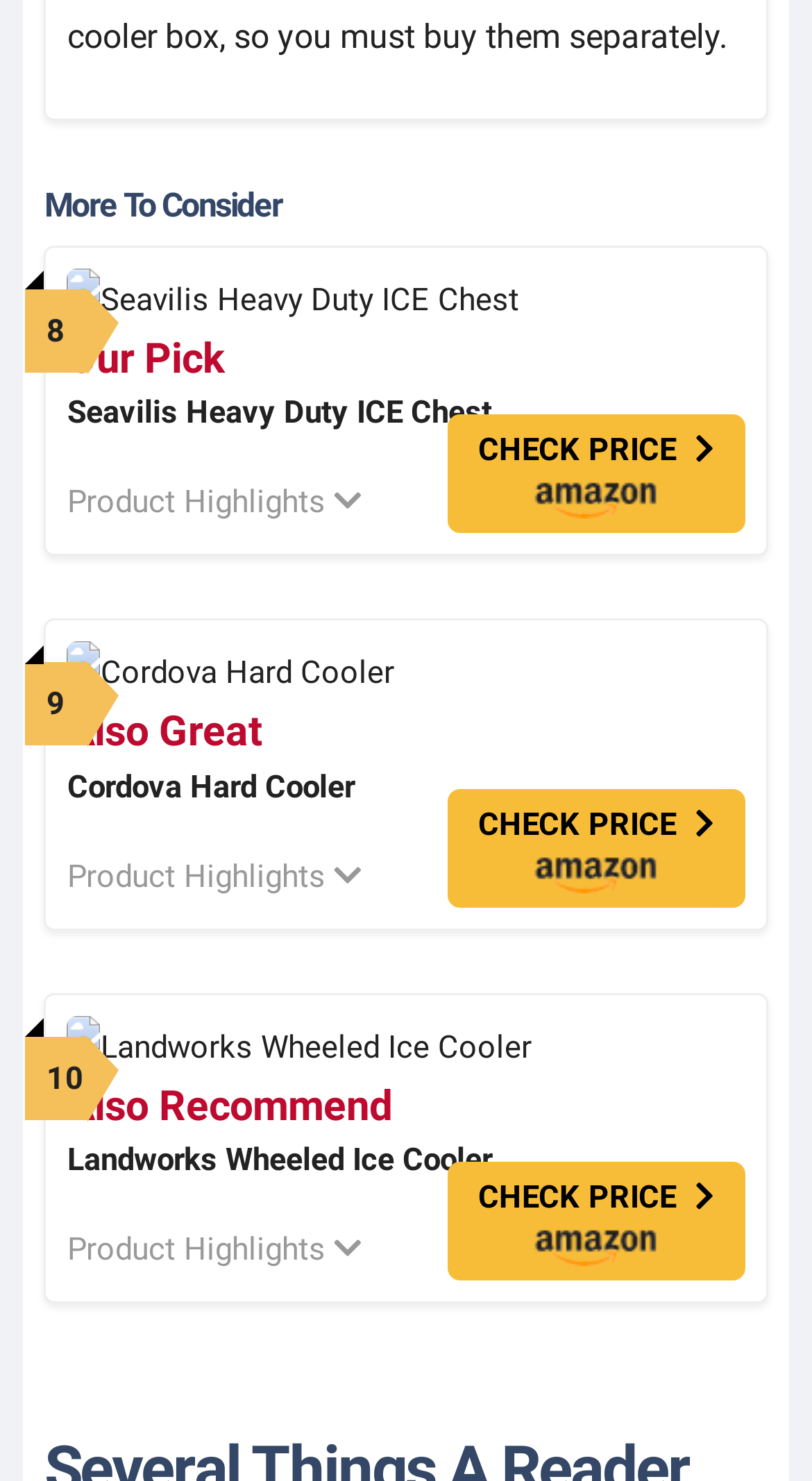Locate the bounding box coordinates of the area that needs to be clicked to fulfill the following instruction: "Read more about Landworks Wheeled Ice Cooler". The coordinates should be in the format of four float numbers between 0 and 1, namely [left, top, right, bottom].

[0.083, 0.771, 0.606, 0.796]